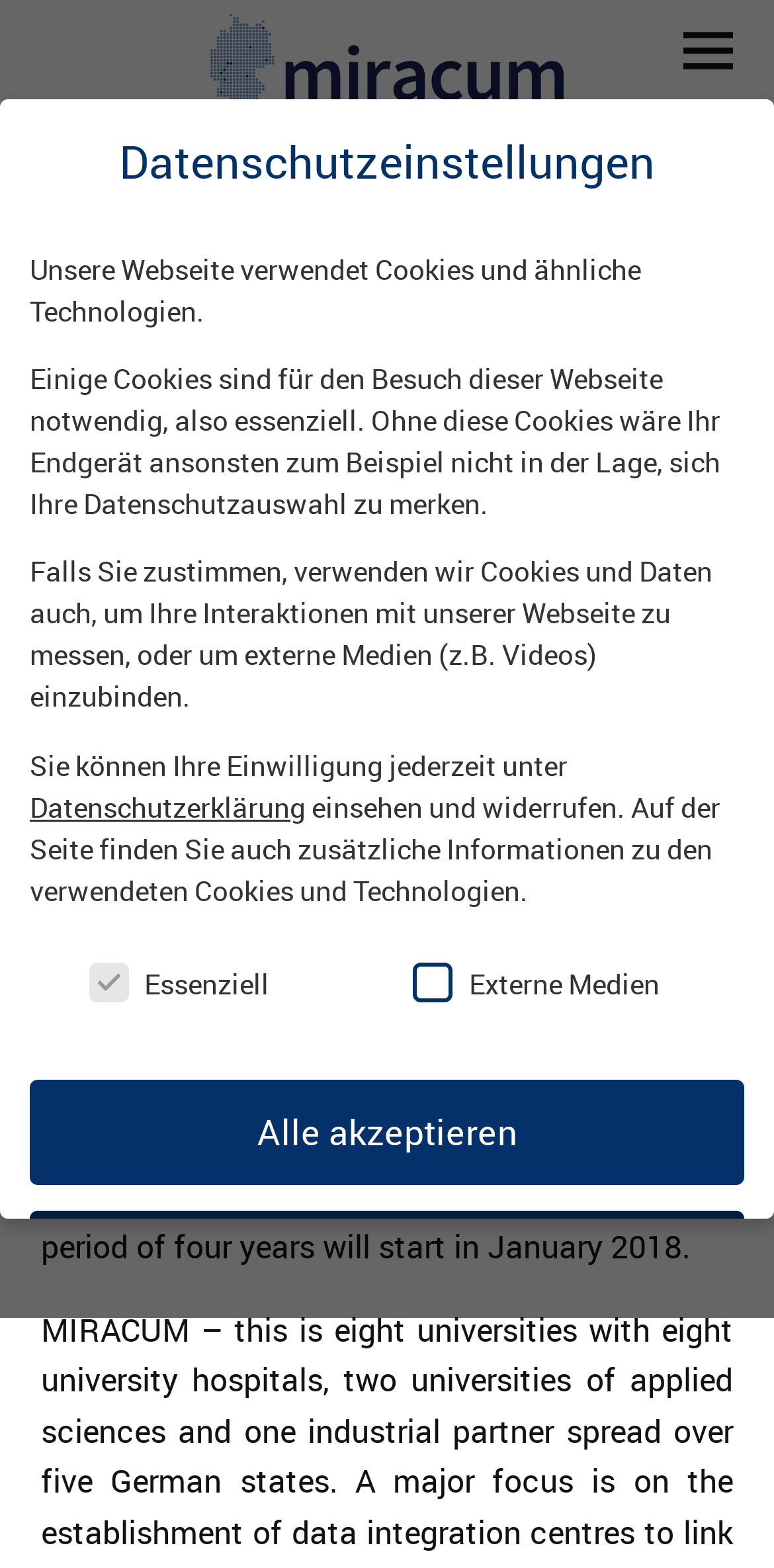Provide the bounding box coordinates of the HTML element this sentence describes: "Nur essentielle Cookies akzeptieren". The bounding box coordinates consist of four float numbers between 0 and 1, i.e., [left, top, right, bottom].

[0.038, 0.855, 0.962, 0.922]